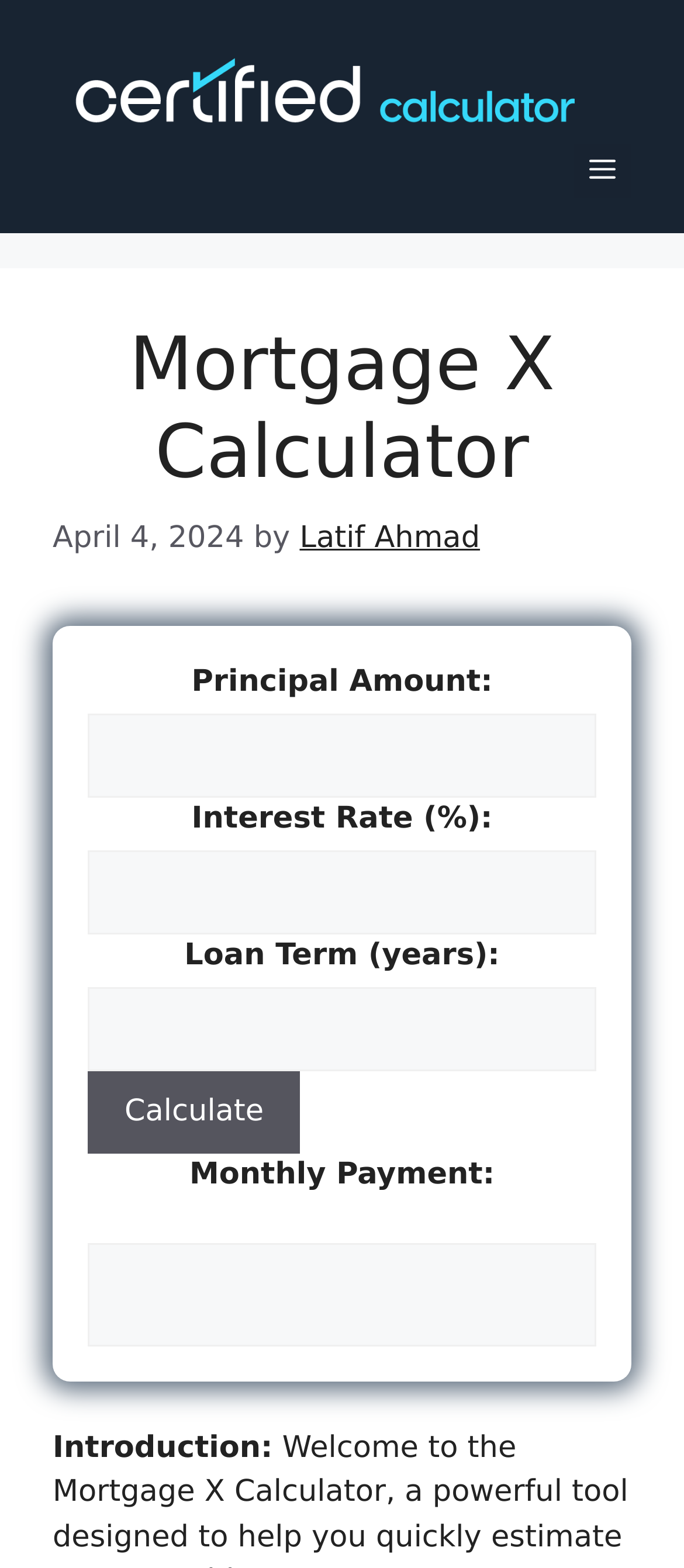What is the purpose of the 'Calculate' button?
Please provide a comprehensive answer based on the details in the screenshot.

I inferred this by looking at the layout of the webpage and seeing that the 'Calculate' button is located below the input fields for principal amount, interest rate, and loan term, and above the output field for monthly payment. This suggests that the button is used to trigger the calculation of the monthly payment based on the input values.